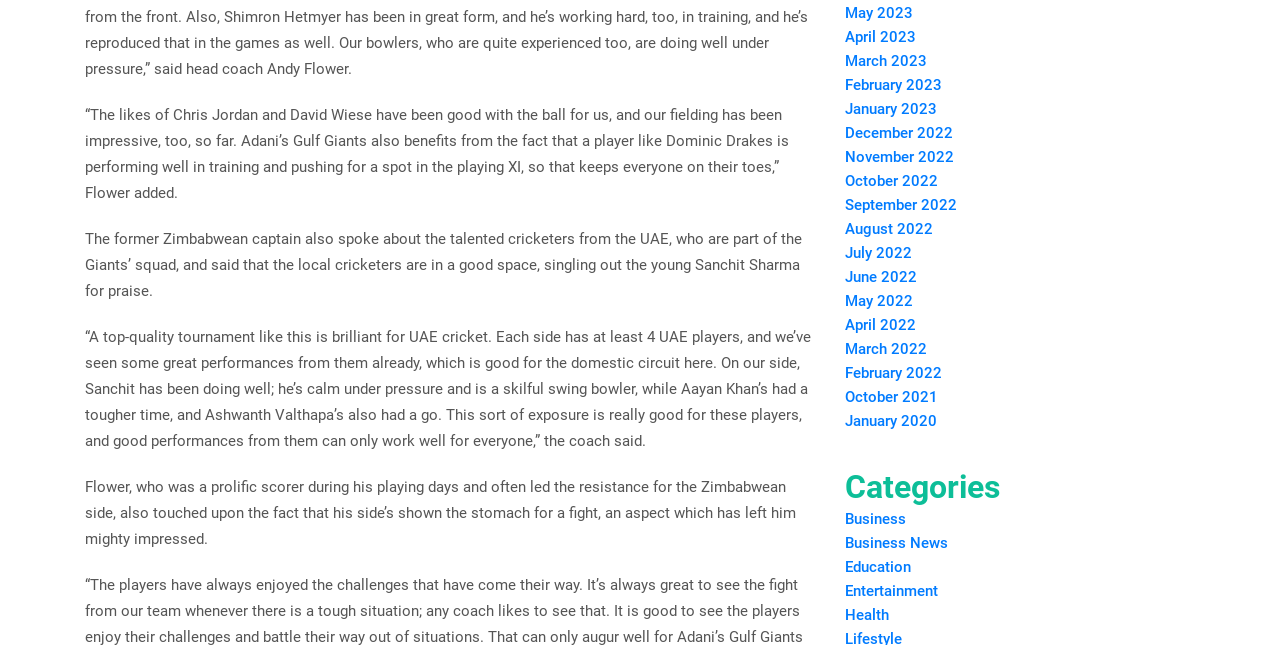Identify the bounding box for the UI element specified in this description: "Health". The coordinates must be four float numbers between 0 and 1, formatted as [left, top, right, bottom].

[0.66, 0.939, 0.695, 0.967]